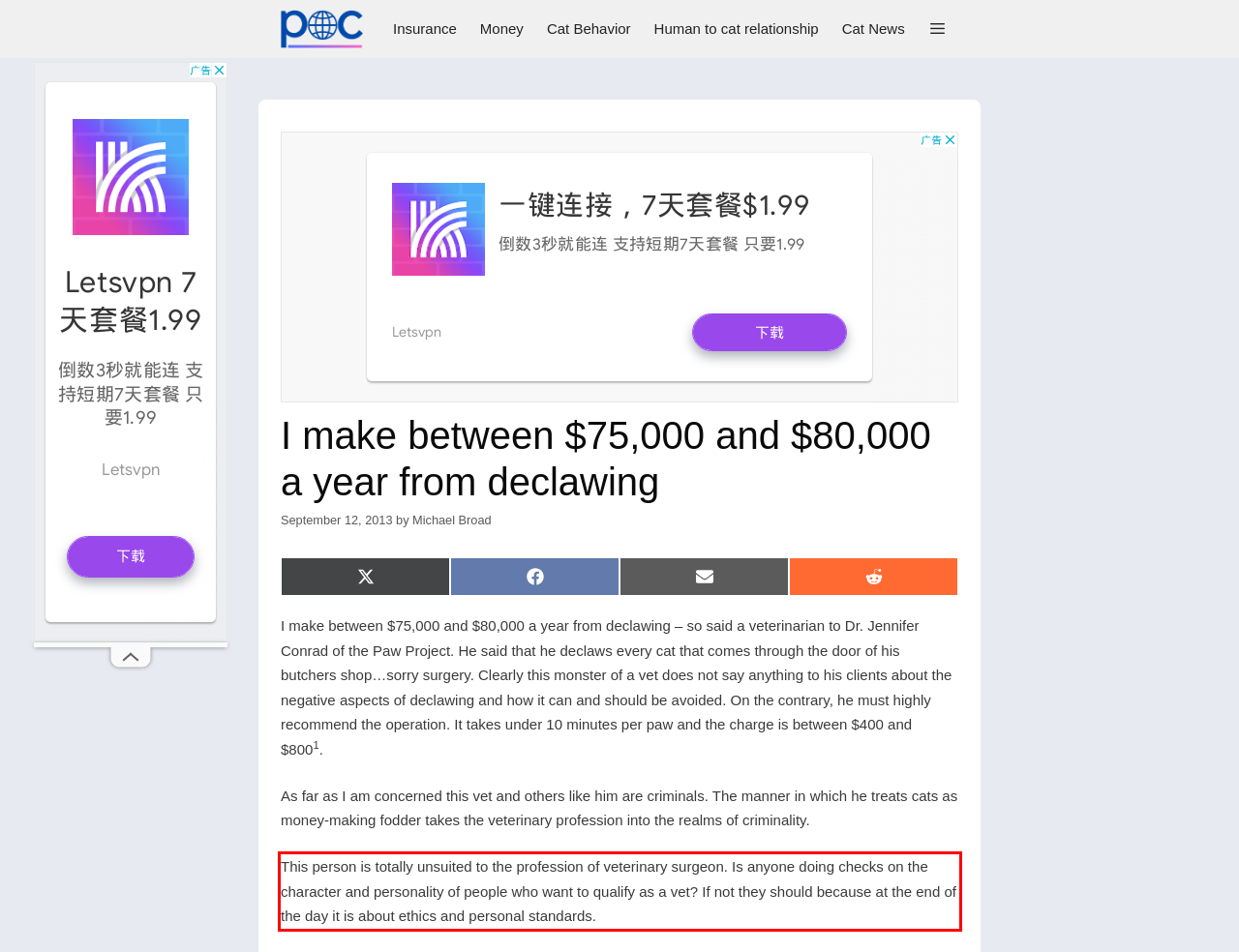Using the provided webpage screenshot, recognize the text content in the area marked by the red bounding box.

This person is totally unsuited to the profession of veterinary surgeon. Is anyone doing checks on the character and personality of people who want to qualify as a vet? If not they should because at the end of the day it is about ethics and personal standards.